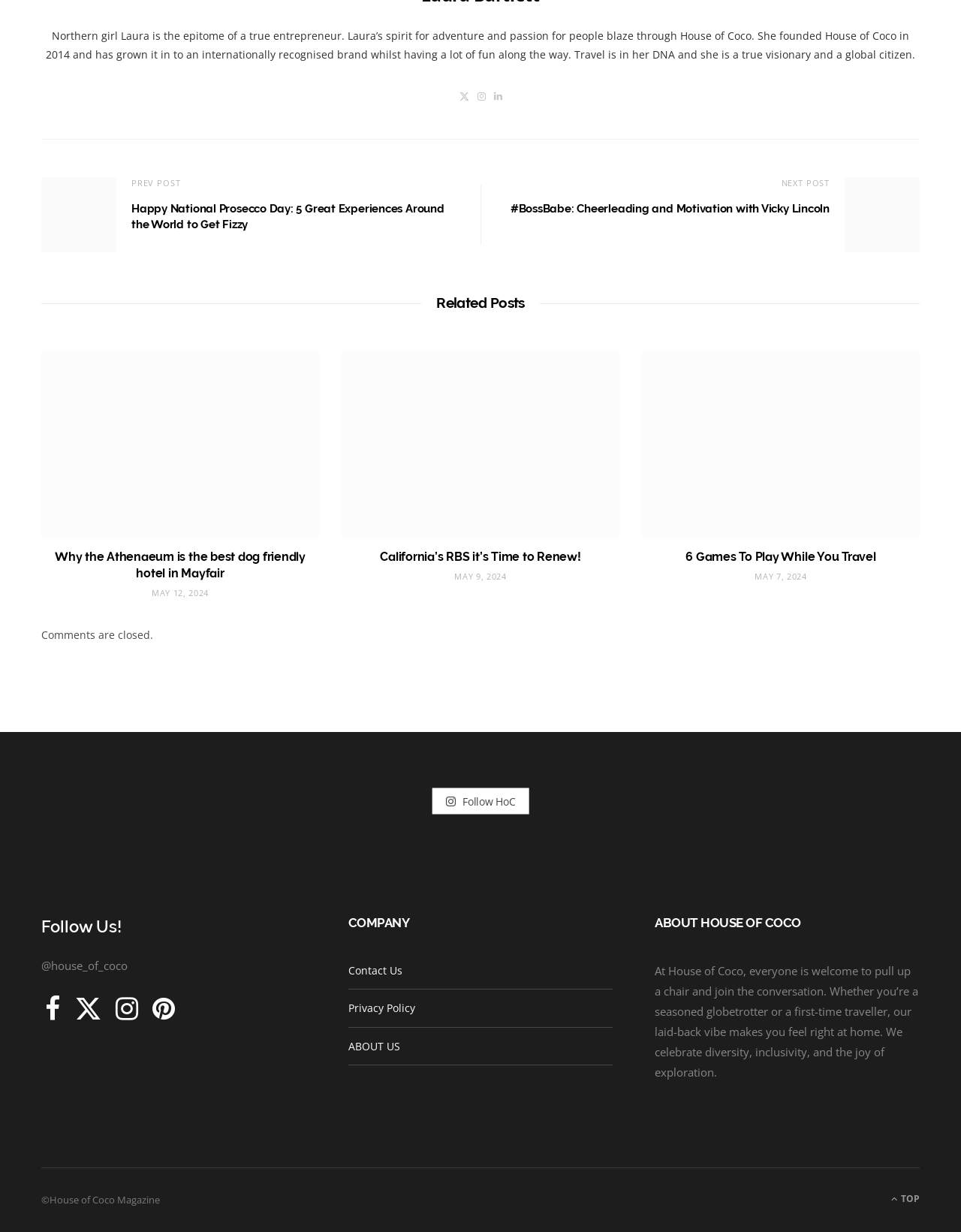Locate the coordinates of the bounding box for the clickable region that fulfills this instruction: "Read the full story about Shutters on the Beach".

[0.0, 0.594, 0.143, 0.706]